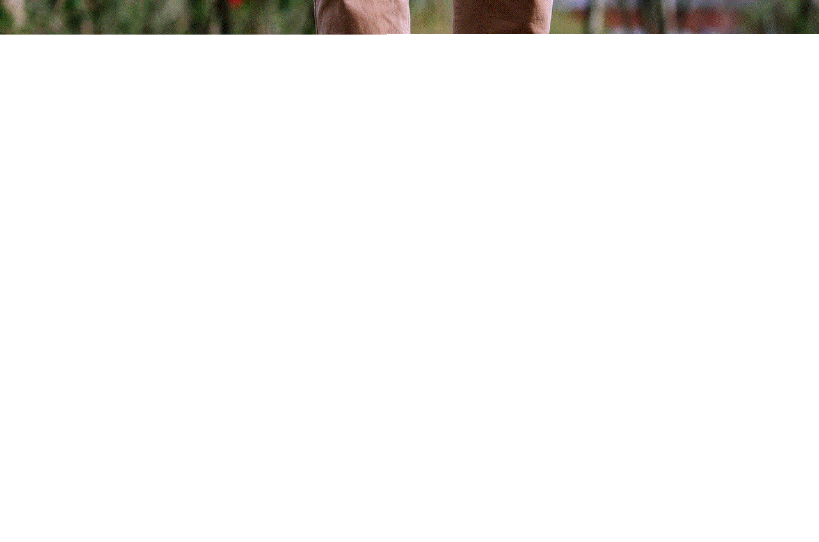Explain the contents of the image with as much detail as possible.

The image features a "Balance Bar," which is a type of nutrition bar. The context suggests its use as a snack for those who are active or looking to maintain their energy levels. Positioned in an outdoor setting, it echoes themes of fitness and health. Surrounding greenery adds to the feeling of vitality, aligning with the product's intent to offer a wholesome nutritional option. This image could likely be used to promote healthy eating choices or to highlight the benefits of convenient, on-the-go nutrition for an active lifestyle.